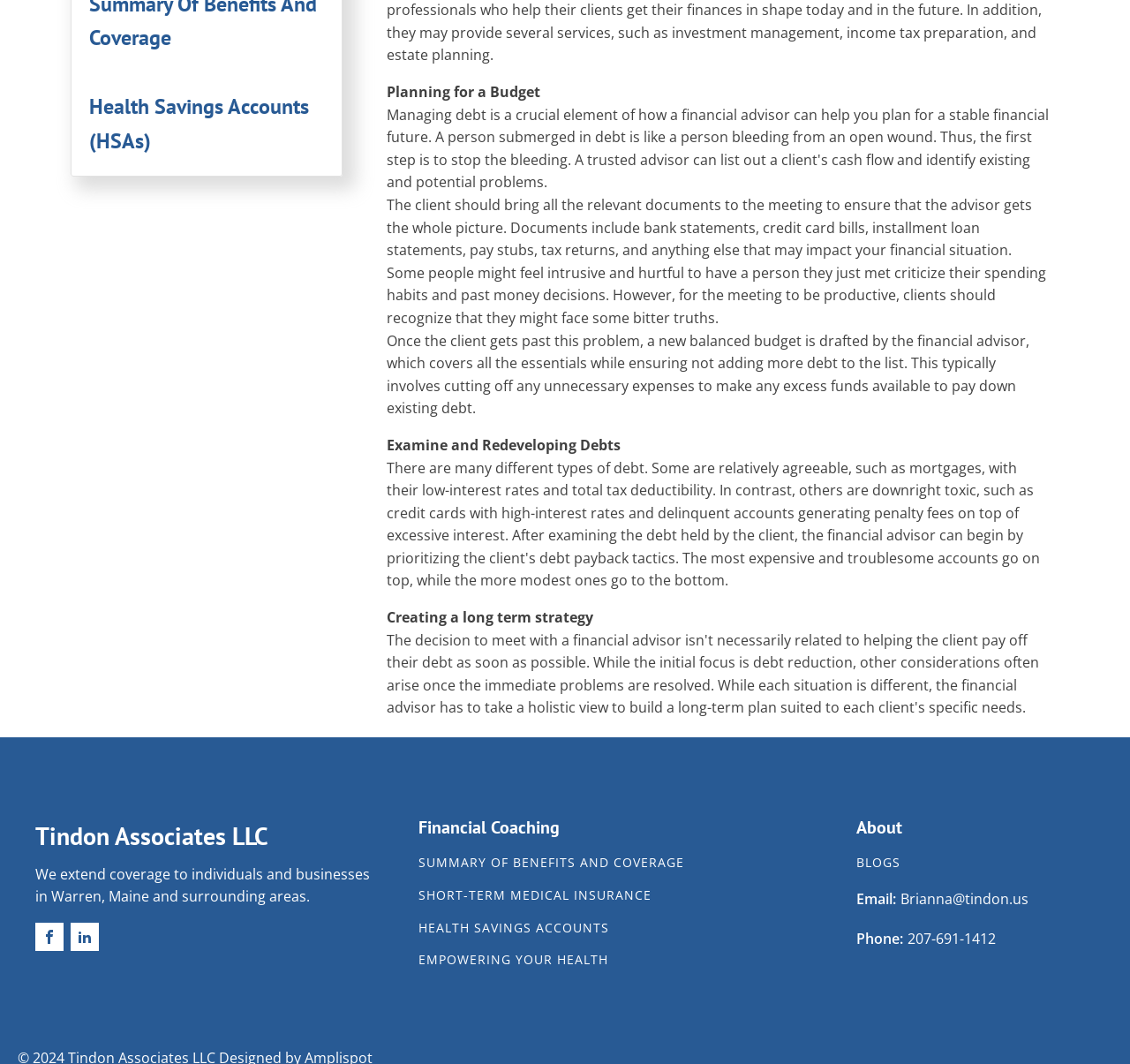Please provide the bounding box coordinates for the element that needs to be clicked to perform the instruction: "Contact via 'Brianna@tindon.us' email". The coordinates must consist of four float numbers between 0 and 1, formatted as [left, top, right, bottom].

[0.797, 0.835, 0.91, 0.856]